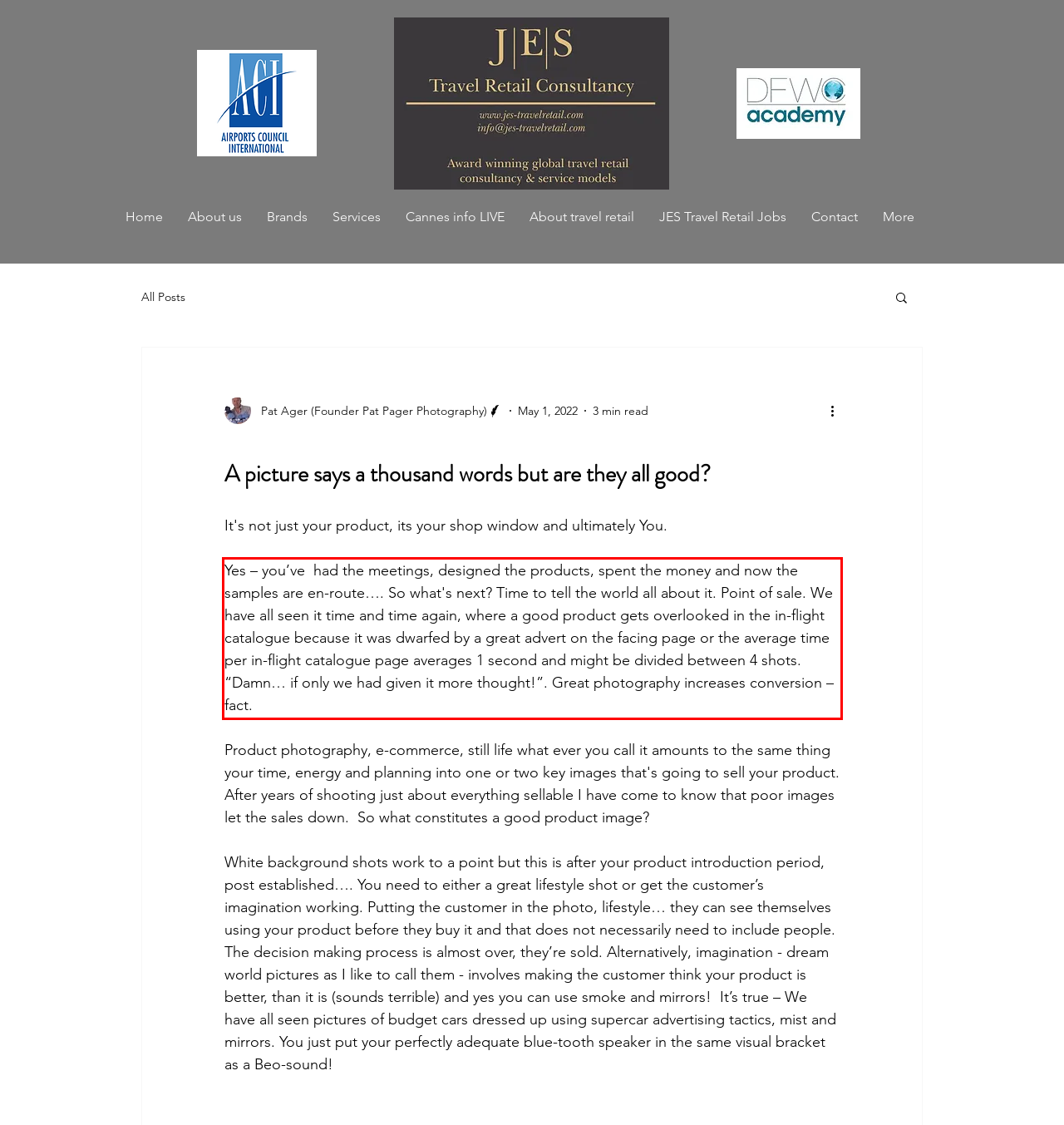Given a screenshot of a webpage containing a red bounding box, perform OCR on the text within this red bounding box and provide the text content.

Yes – you’ve had the meetings, designed the products, spent the money and now the samples are en-route…. So what's next? Time to tell the world all about it. Point of sale. We have all seen it time and time again, where a good product gets overlooked in the in-flight catalogue because it was dwarfed by a great advert on the facing page or the average time per in-flight catalogue page averages 1 second and might be divided between 4 shots. “Damn… if only we had given it more thought!”. Great photography increases conversion – fact.